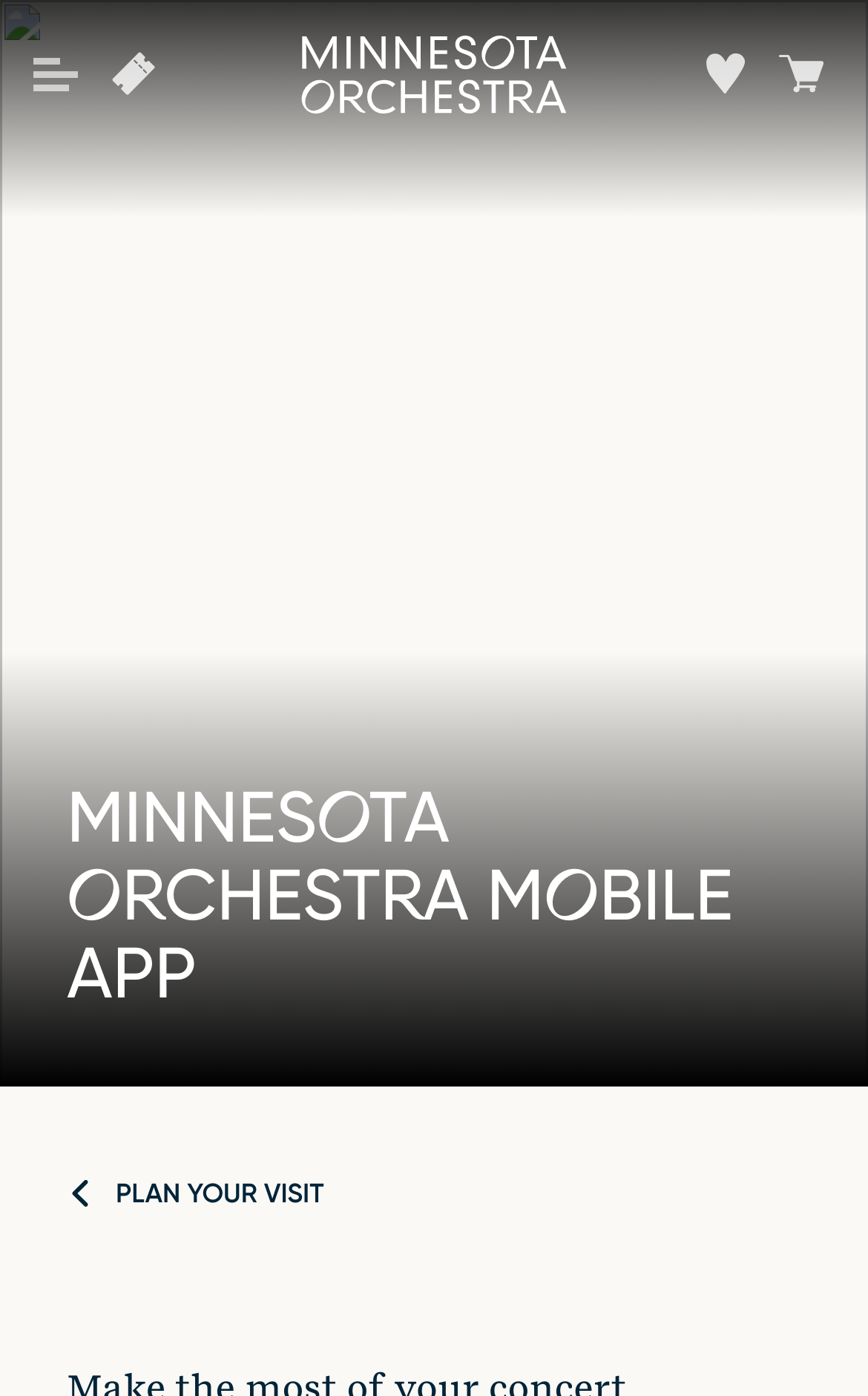Identify and provide the bounding box for the element described by: "Plan Your Visit".

[0.133, 0.841, 0.373, 0.87]